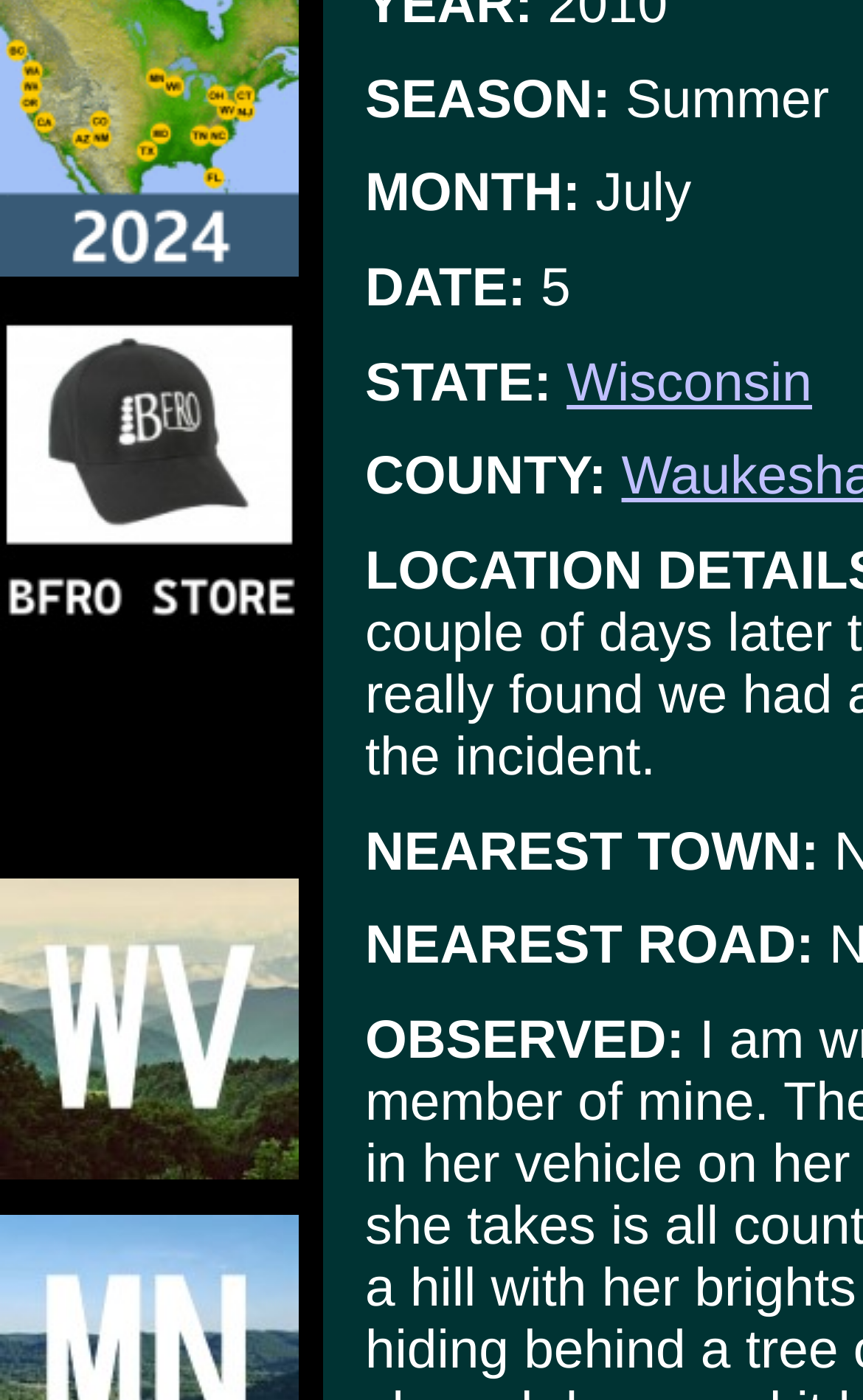Bounding box coordinates are specified in the format (top-left x, top-left y, bottom-right x, bottom-right y). All values are floating point numbers bounded between 0 and 1. Please provide the bounding box coordinate of the region this sentence describes: alt="BFRO STORE"

[0.0, 0.432, 0.346, 0.457]